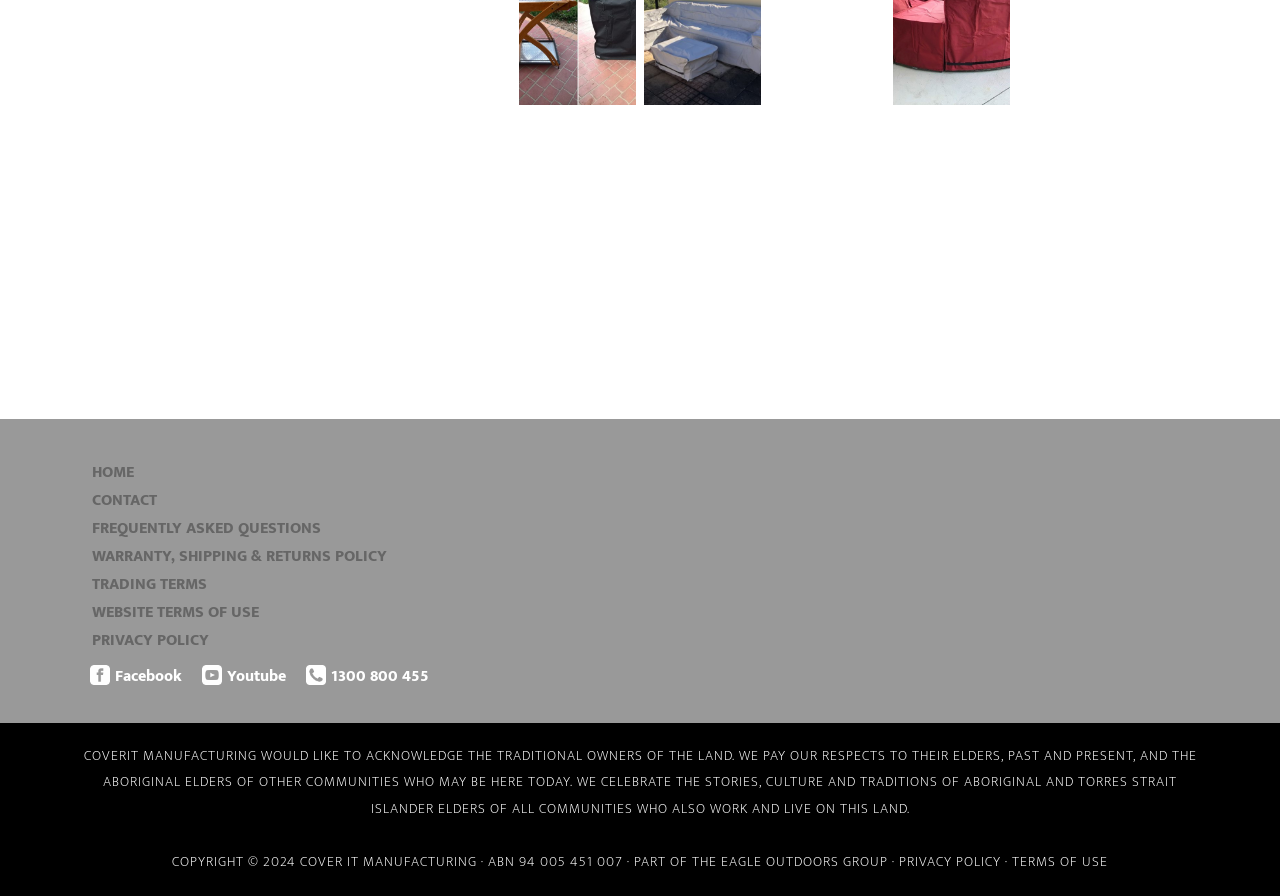Specify the bounding box coordinates of the area that needs to be clicked to achieve the following instruction: "Click on HOME".

[0.072, 0.512, 0.105, 0.542]